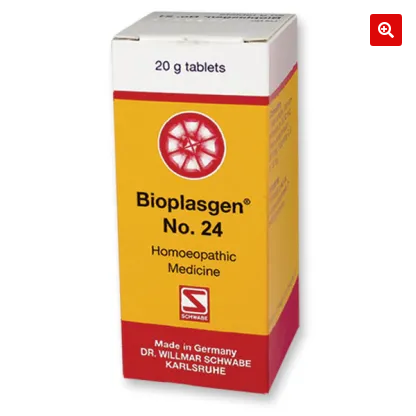Where is the product made?
Please describe in detail the information shown in the image to answer the question.

The product is made in Germany because the caption states that 'the product is made in Germany by Dr. Willmar Schwabe, Karlsruhe'.